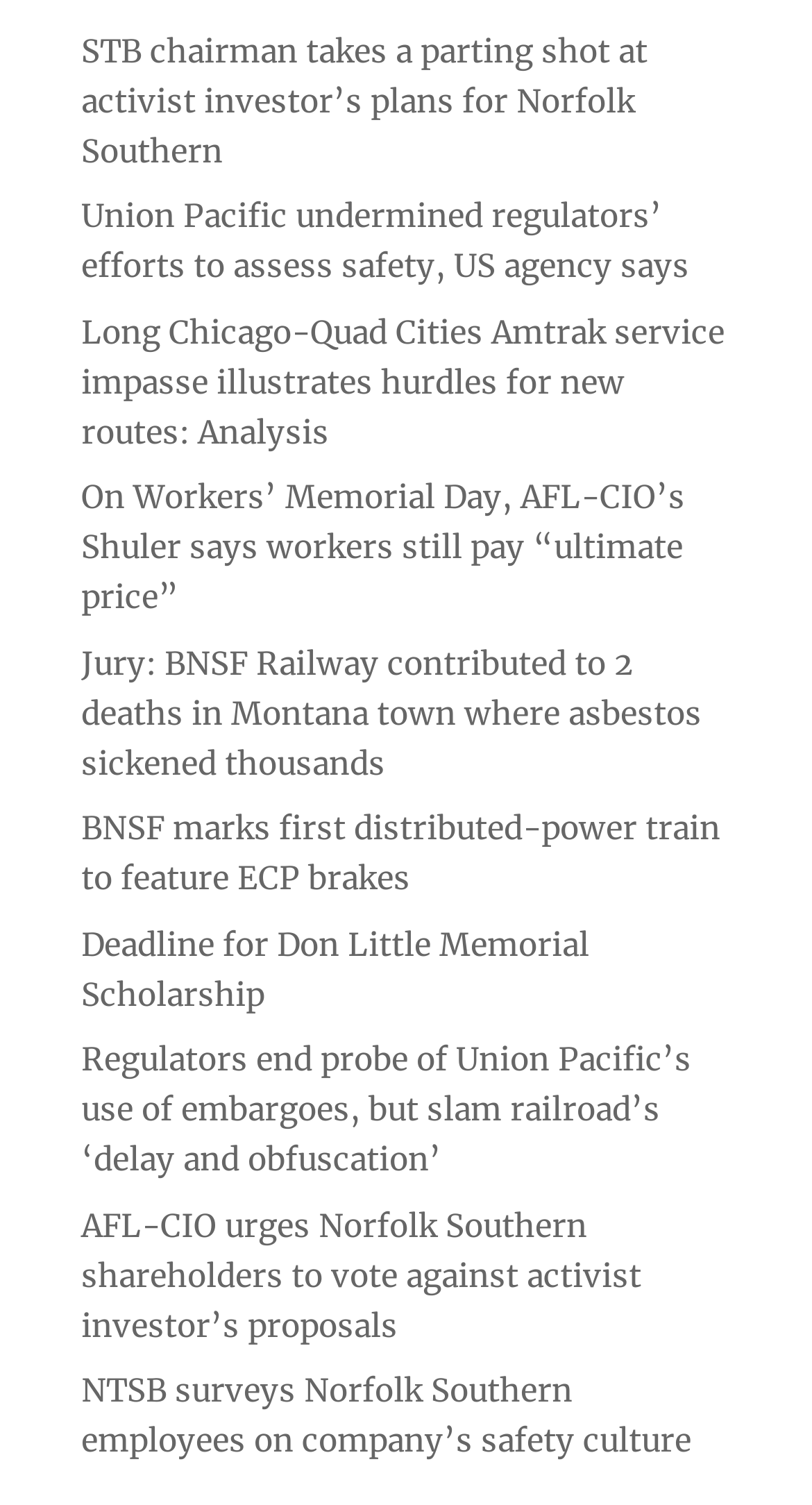Identify the bounding box coordinates for the region to click in order to carry out this instruction: "Check out the article on Amtrak service impasse". Provide the coordinates using four float numbers between 0 and 1, formatted as [left, top, right, bottom].

[0.1, 0.207, 0.892, 0.3]